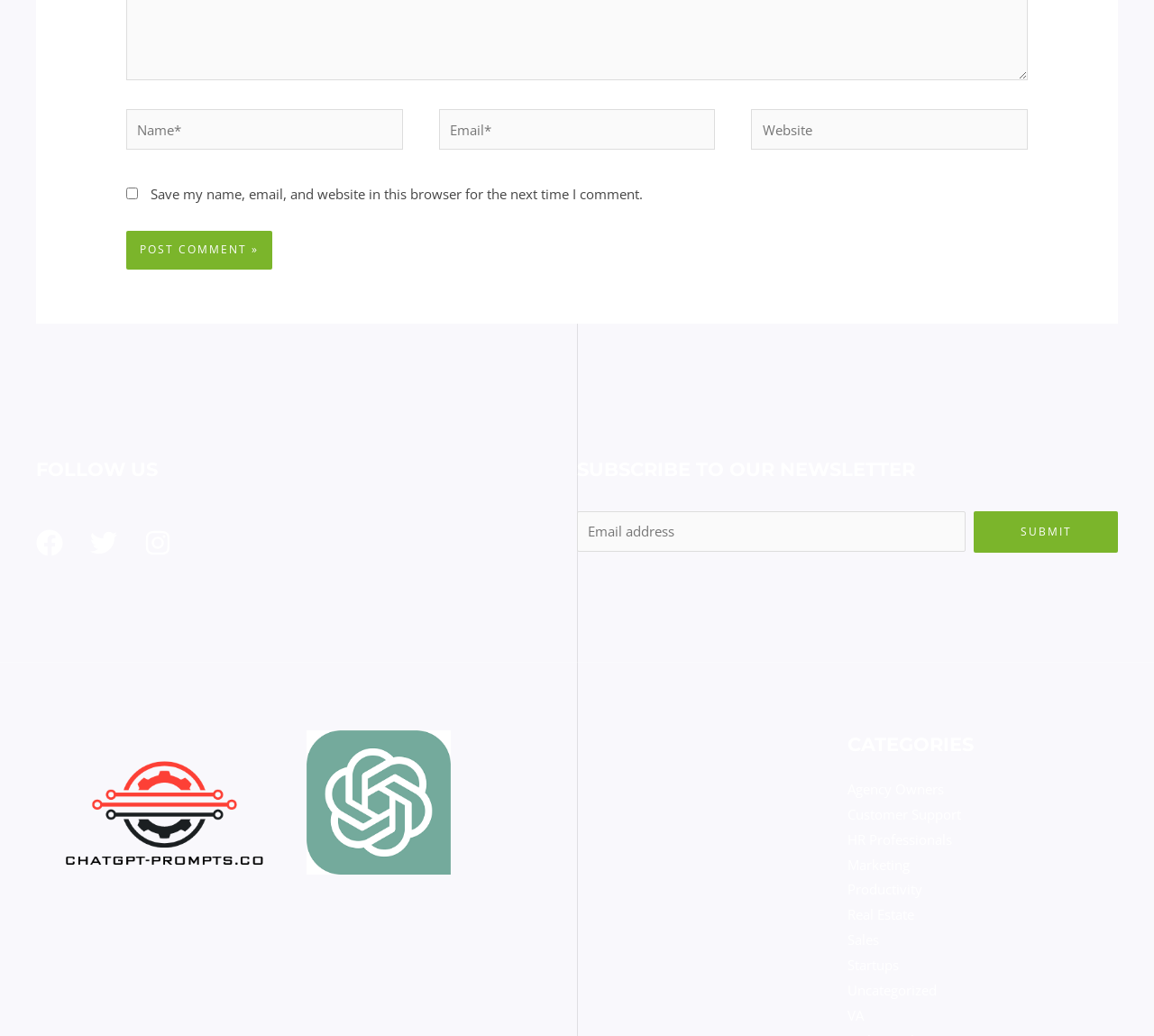Bounding box coordinates are specified in the format (top-left x, top-left y, bottom-right x, bottom-right y). All values are floating point numbers bounded between 0 and 1. Please provide the bounding box coordinate of the region this sentence describes: Agency Owners

[0.734, 0.753, 0.818, 0.77]